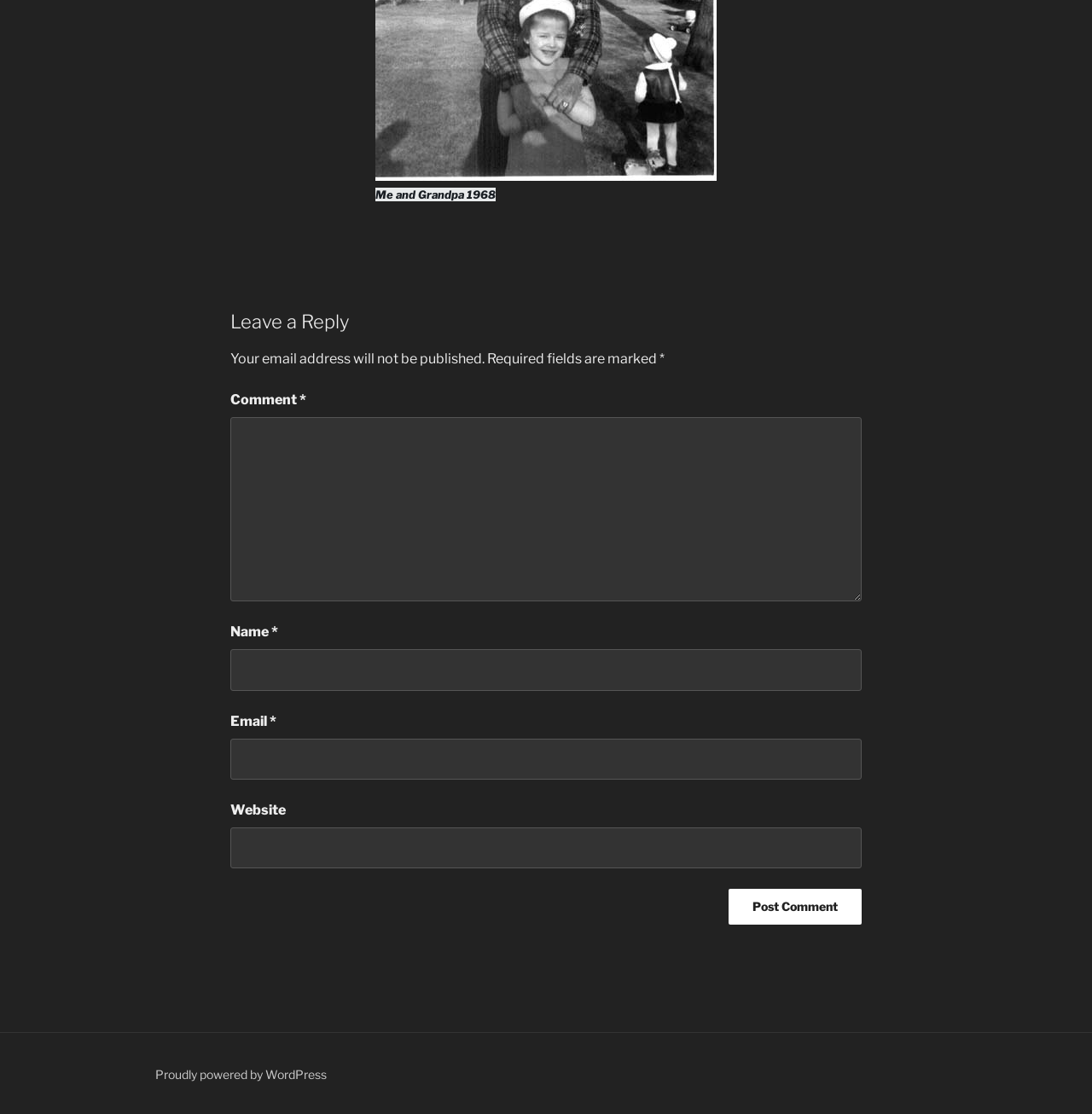Please give a succinct answer to the question in one word or phrase:
What is the purpose of the 'Email' field?

To not be published